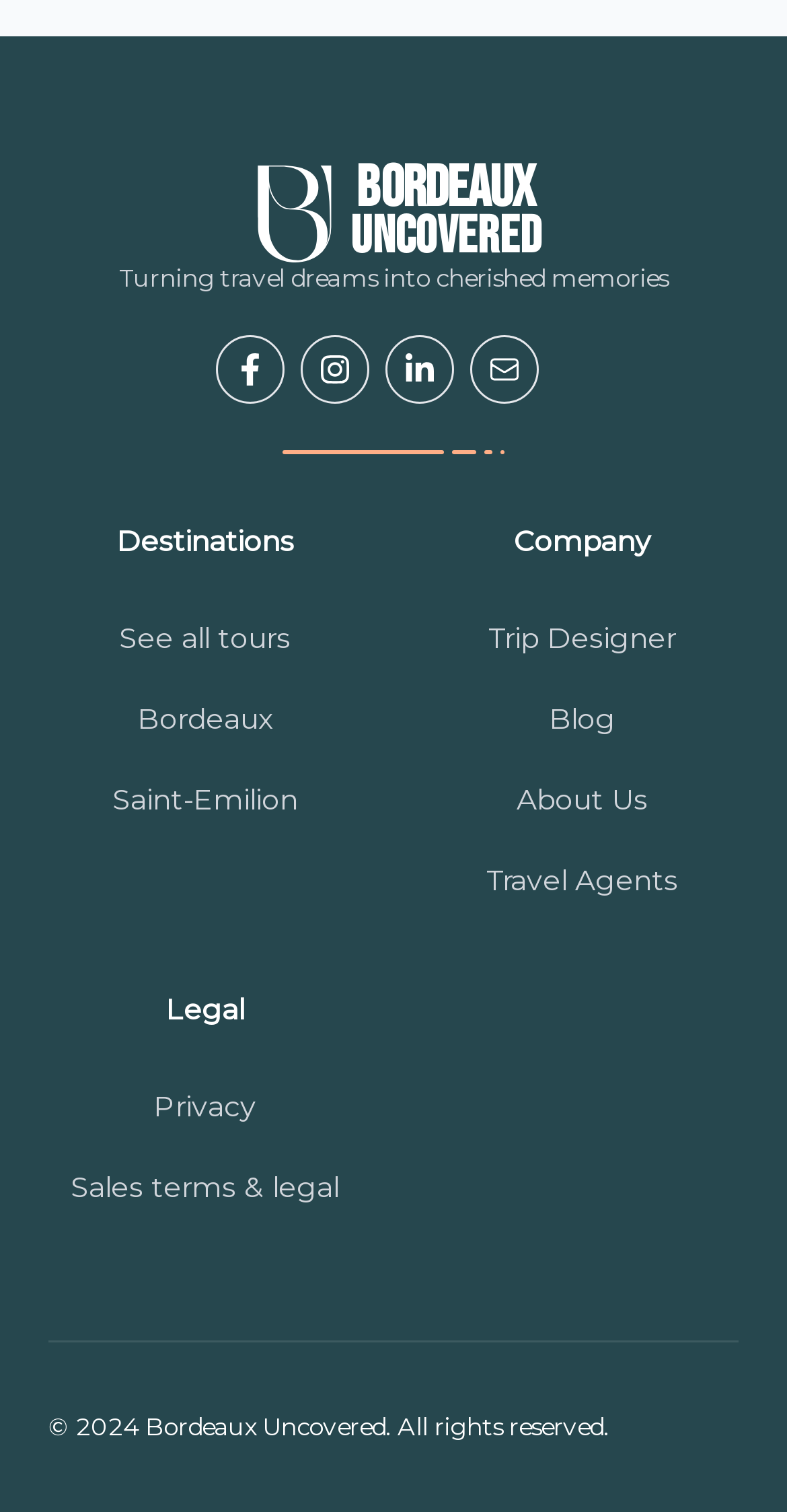Kindly determine the bounding box coordinates of the area that needs to be clicked to fulfill this instruction: "Email us".

[0.597, 0.222, 0.685, 0.267]